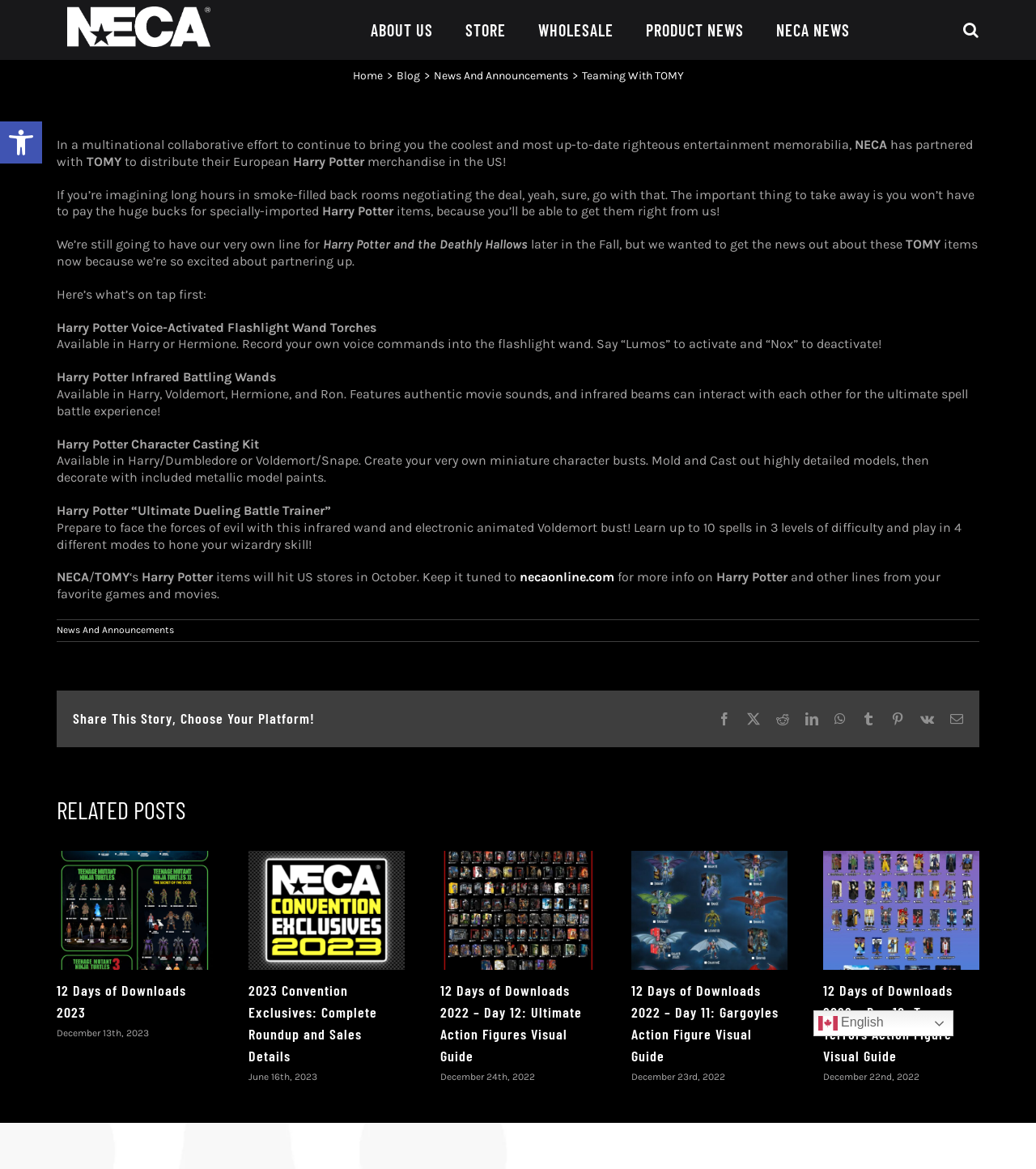How many Harry Potter products are mentioned in the article?
Provide a detailed and well-explained answer to the question.

The article mentions five Harry Potter products: Harry Potter Voice-Activated Flashlight Wand Torches, Harry Potter Infrared Battling Wands, Harry Potter Character Casting Kit, Harry Potter “Ultimate Dueling Battle Trainer”, and Harry Potter items from TOMY.